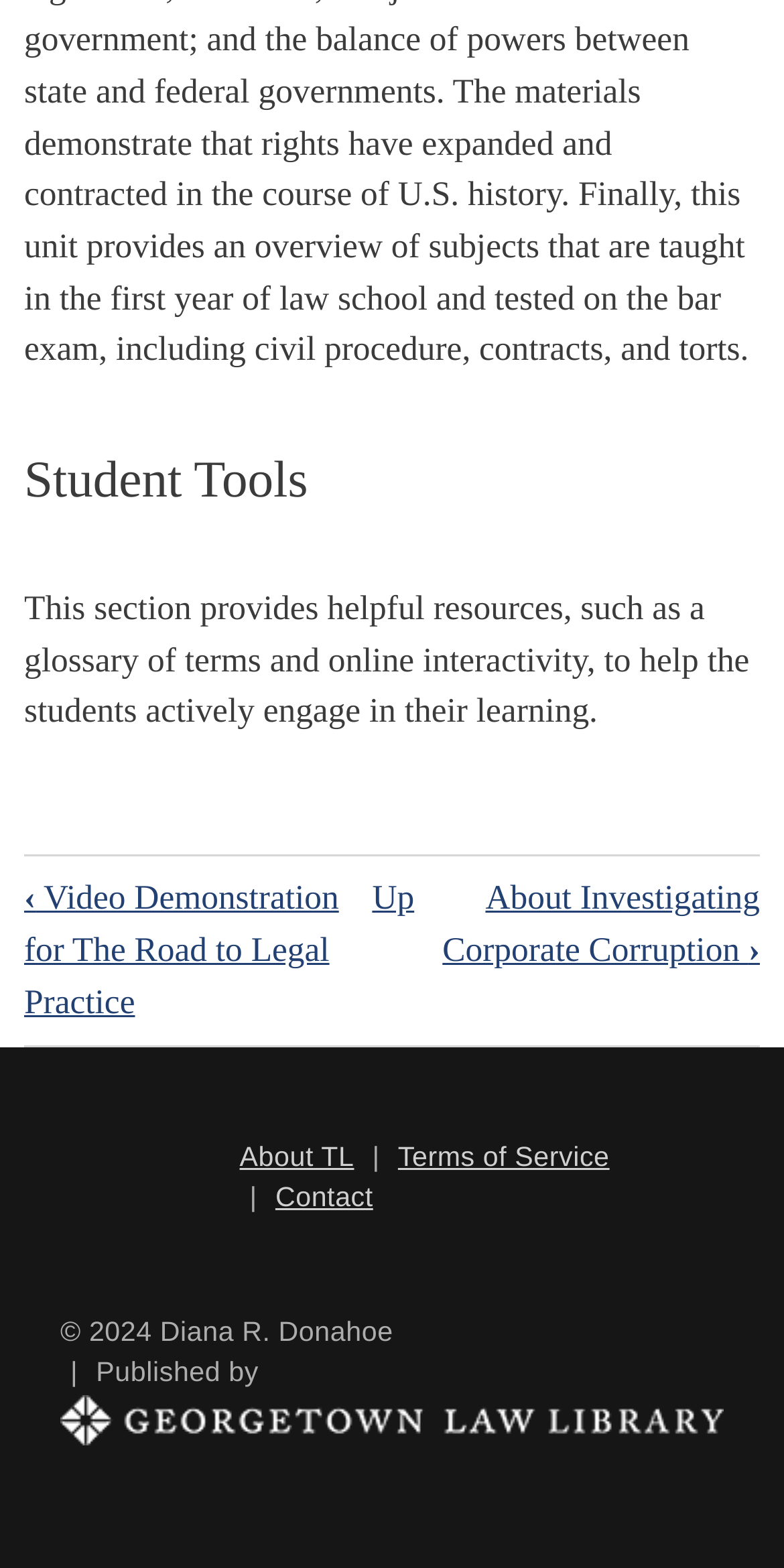What is the main topic of this webpage?
Analyze the image and deliver a detailed answer to the question.

The main topic of this webpage is 'Student Tools' as indicated by the heading element with the text 'Student Tools' at the top of the page.